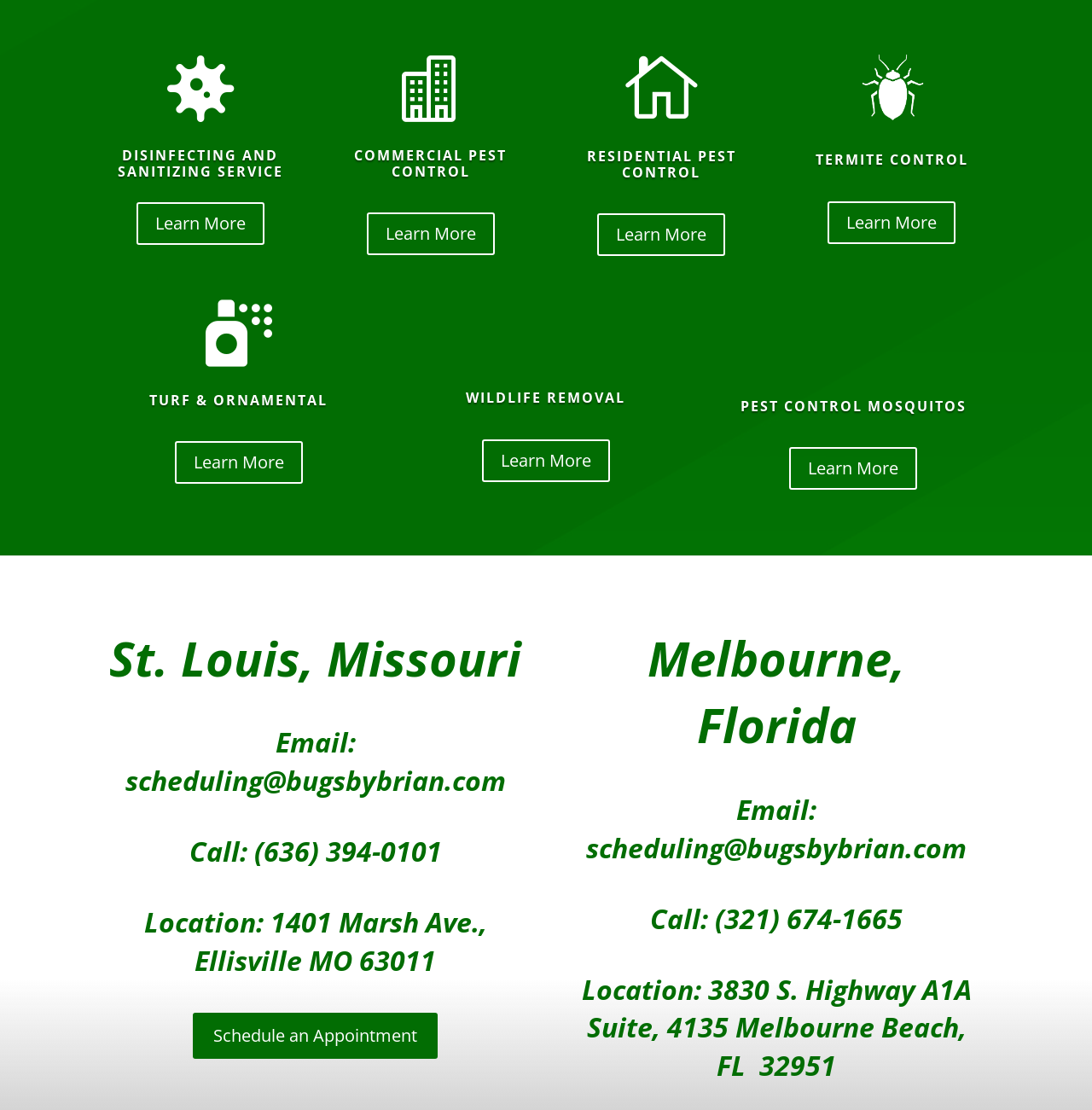Provide a one-word or short-phrase answer to the question:
What is the phone number for St. Louis, Missouri?

(636) 394-0101